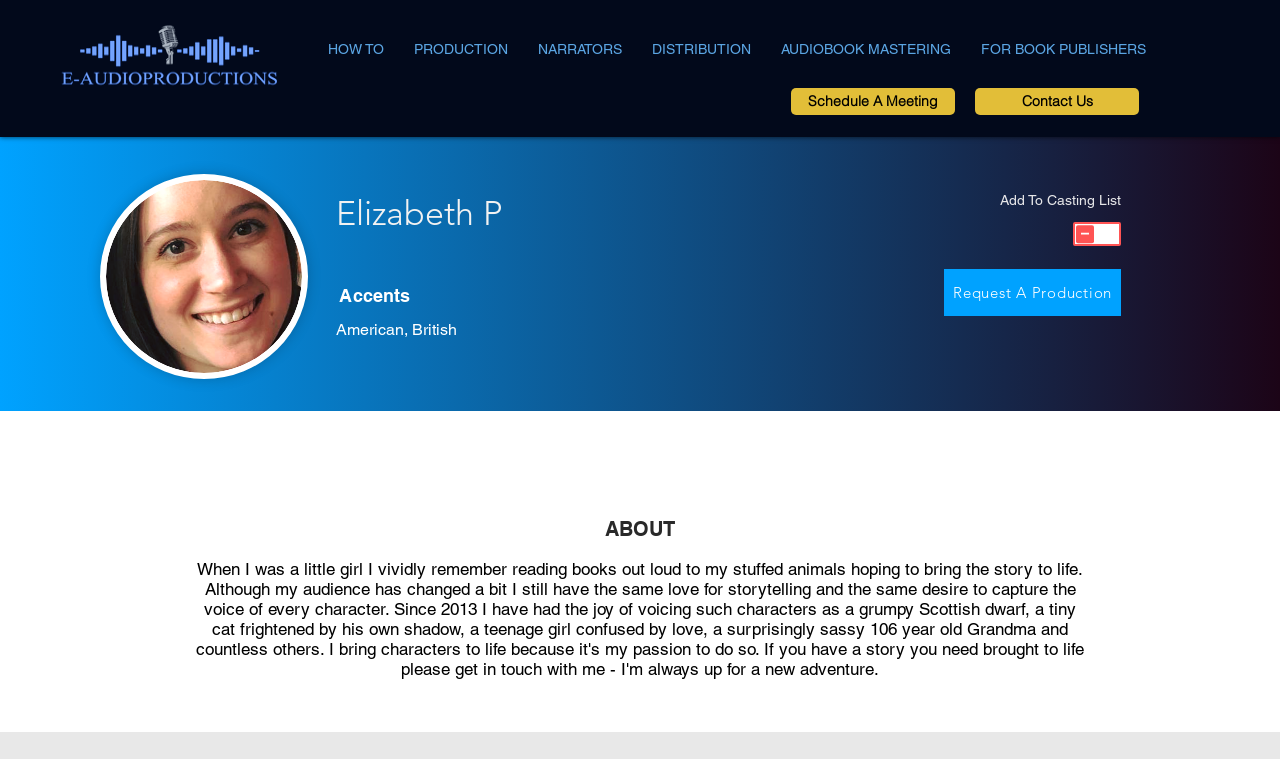What is the format of the 'Request A Production' button?
Using the image, provide a detailed and thorough answer to the question.

The 'Request A Production' button is an interactive element that is represented as a link, which can be clicked to request a production.